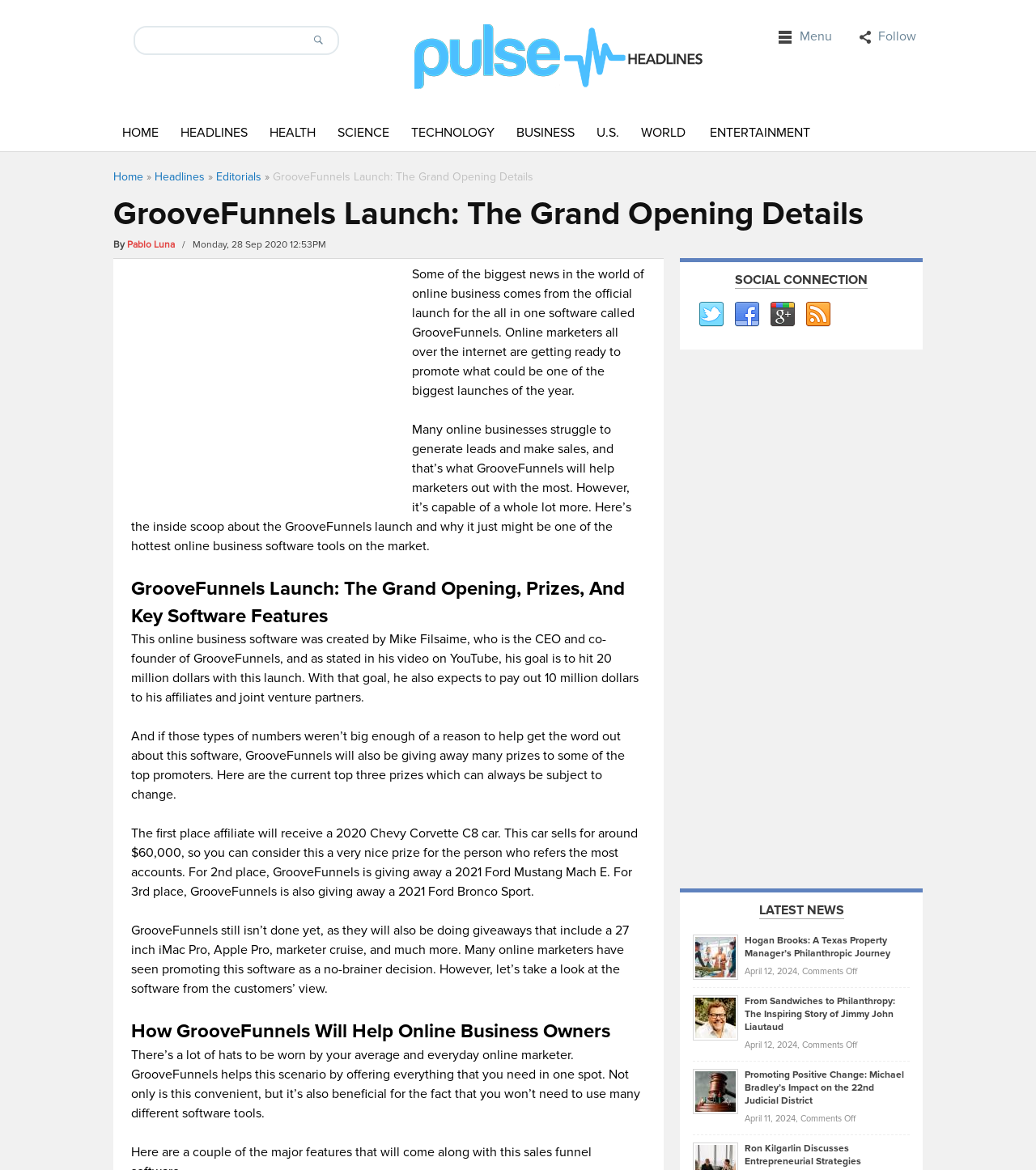Please locate the clickable area by providing the bounding box coordinates to follow this instruction: "Check the latest news".

[0.732, 0.771, 0.814, 0.785]